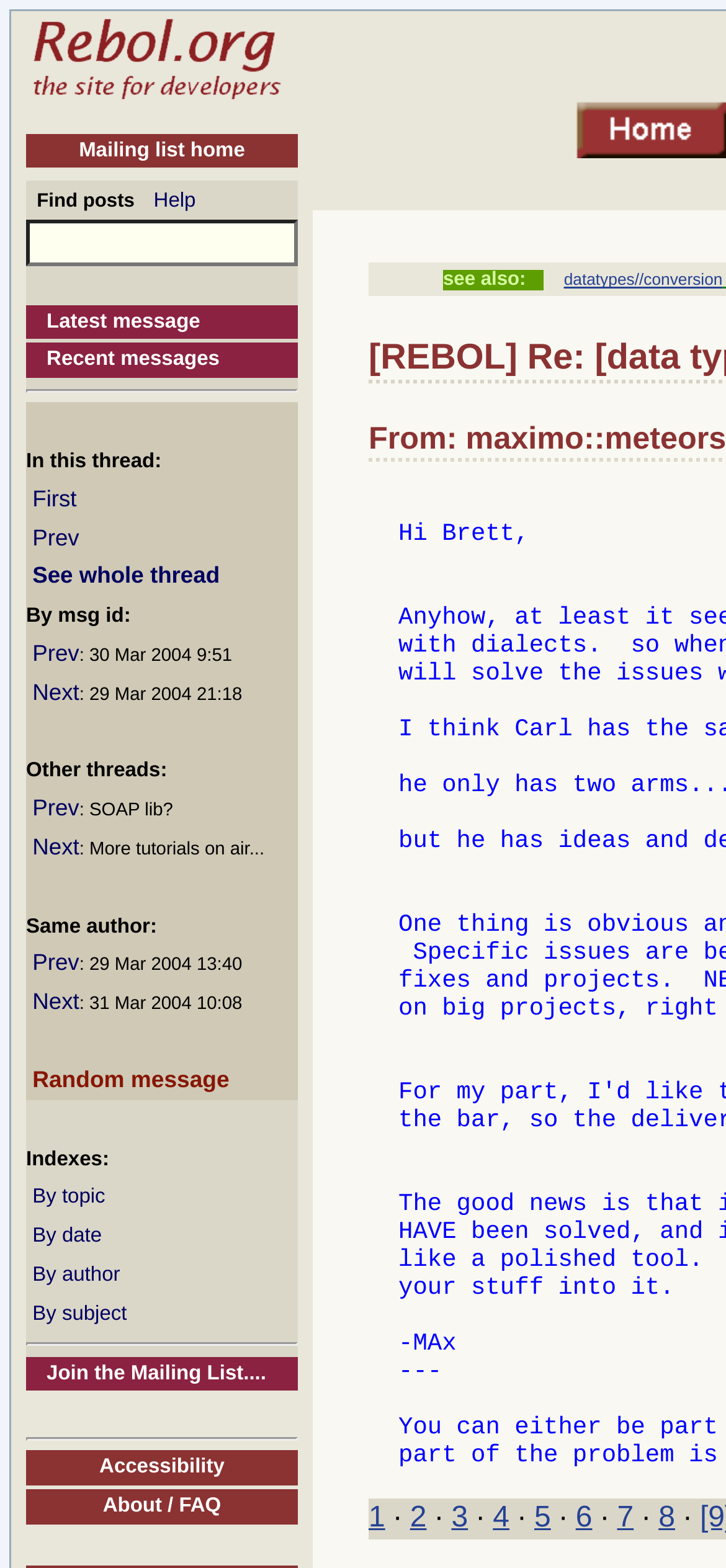Please answer the following question using a single word or phrase: 
How many textbox elements are there on the webpage?

1